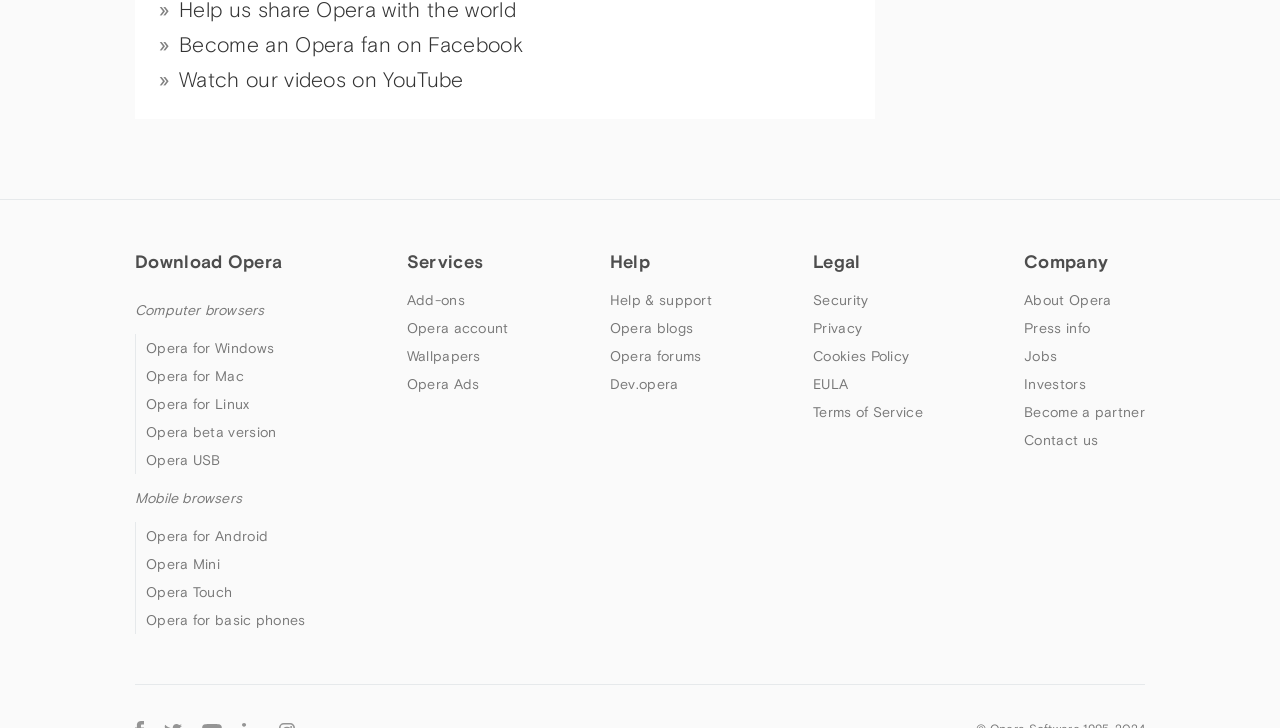For the following element description, predict the bounding box coordinates in the format (top-left x, top-left y, bottom-right x, bottom-right y). All values should be floating point numbers between 0 and 1. Description: Opera for Android

[0.114, 0.725, 0.209, 0.747]